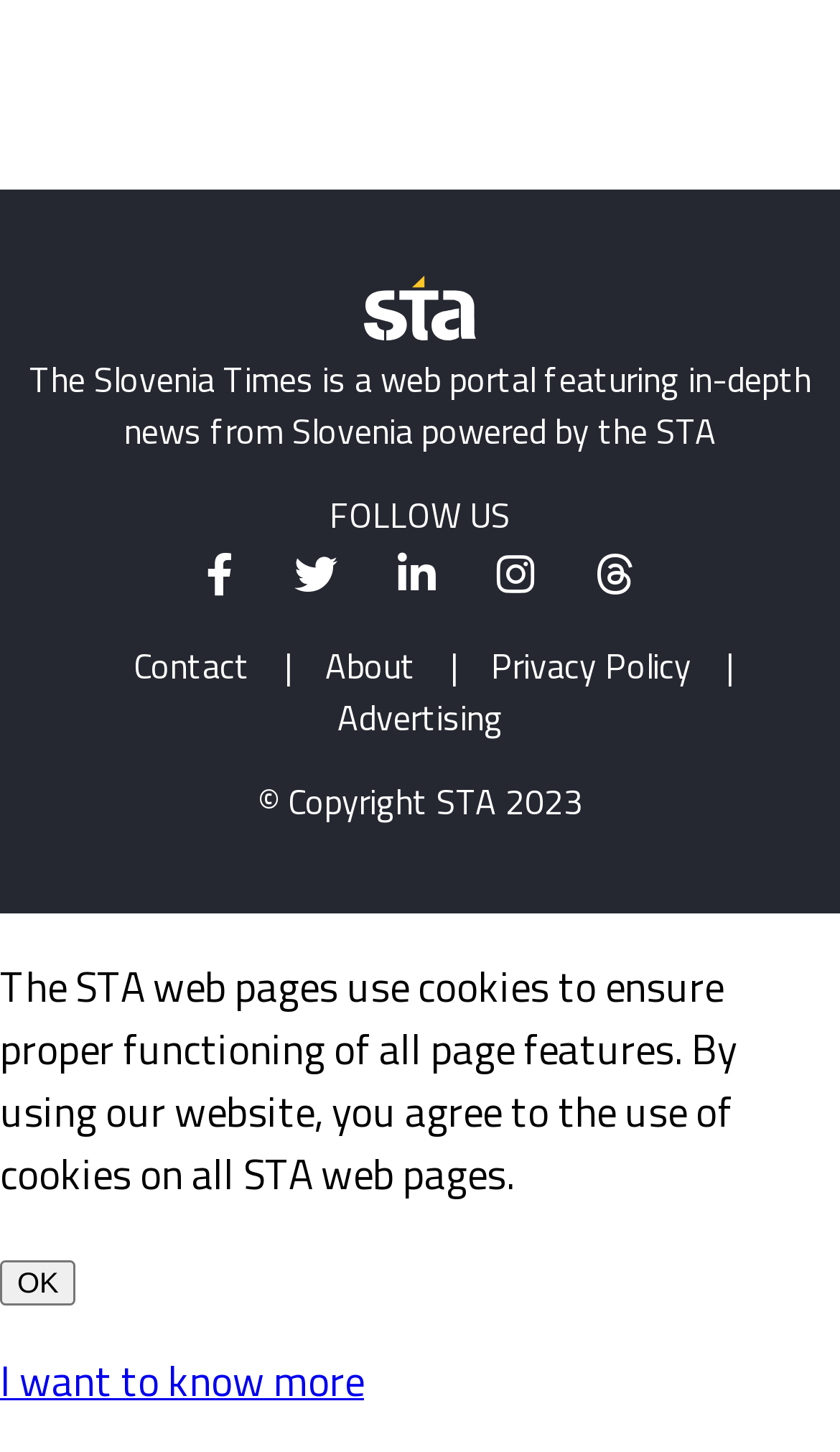Determine the bounding box coordinates for the region that must be clicked to execute the following instruction: "Click the STA logo".

[0.433, 0.189, 0.567, 0.234]